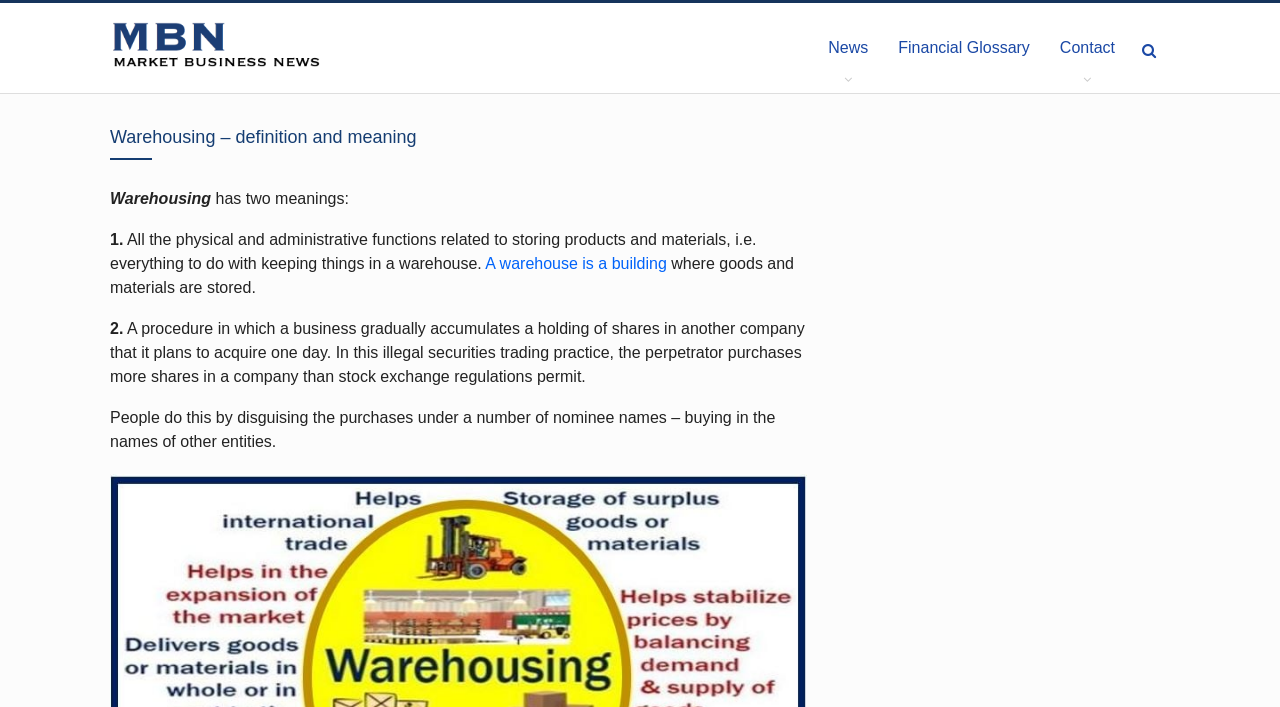Based on the description "Financial Glossary", find the bounding box of the specified UI element.

[0.69, 0.004, 0.816, 0.132]